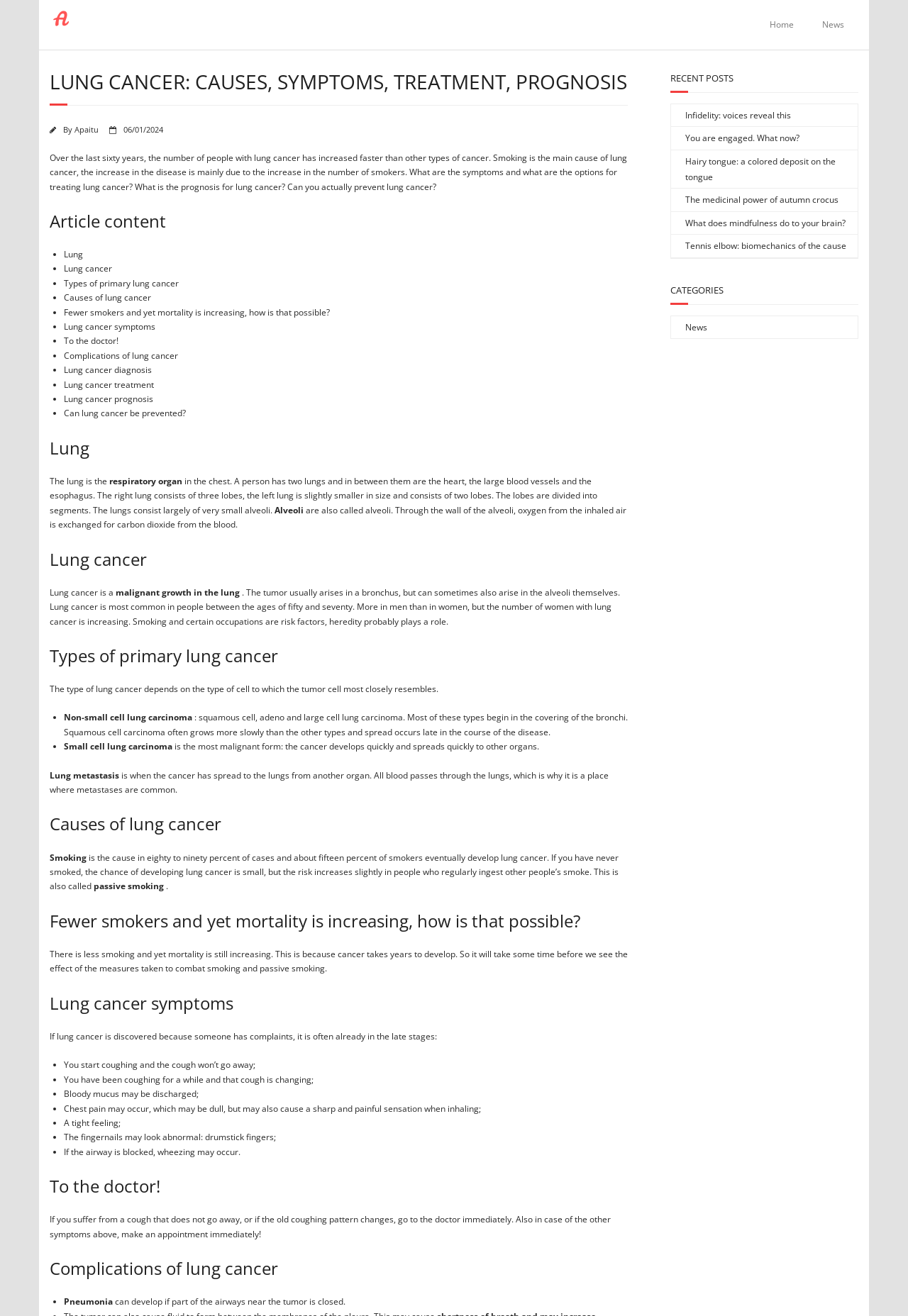Using the information in the image, could you please answer the following question in detail:
What are the types of primary lung cancer?

According to the webpage content, the types of primary lung cancer are Non-small cell lung carcinoma and Small cell lung carcinoma, which are explained in detail in the section 'Types of primary lung cancer'.